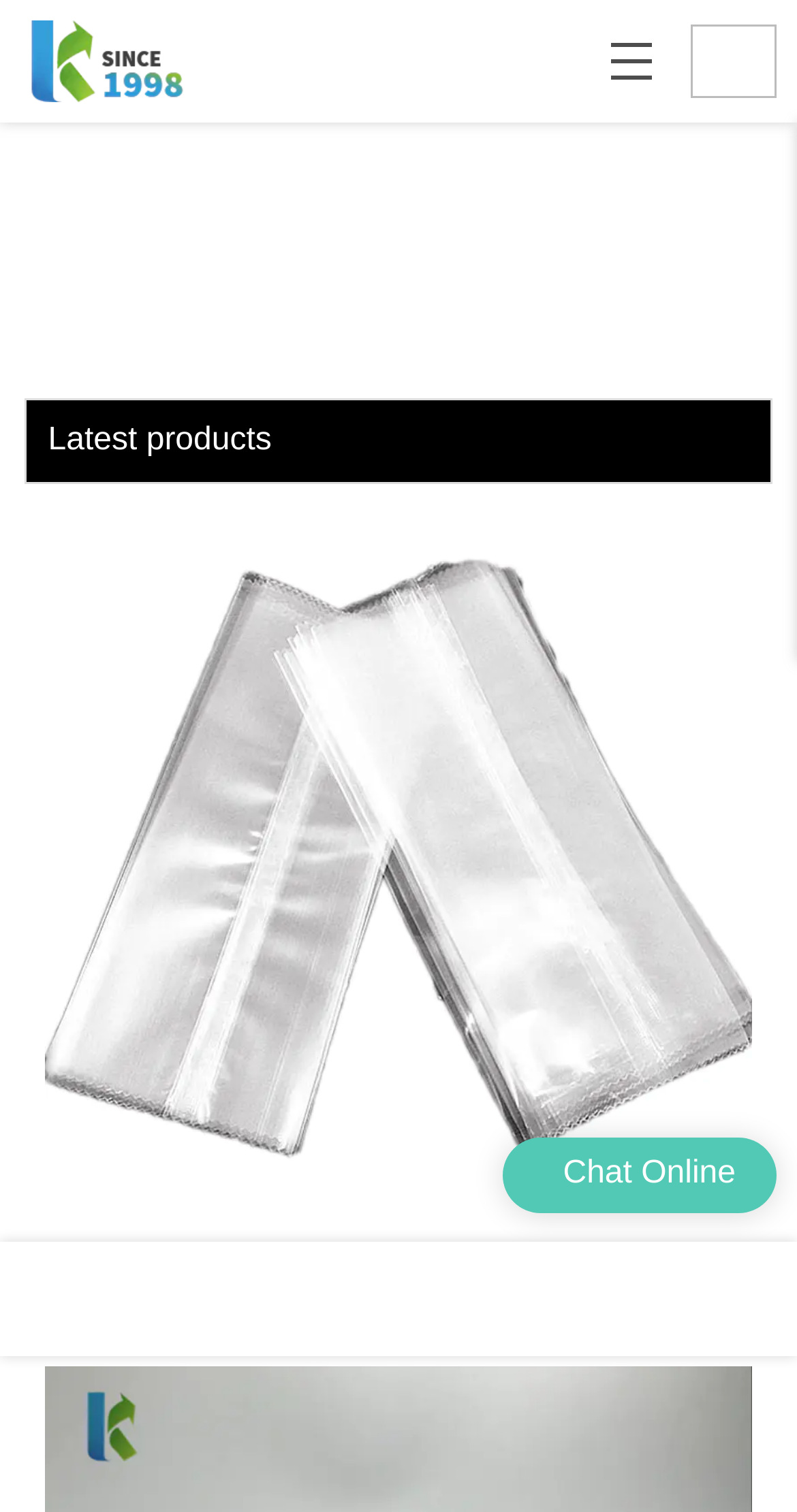Find the bounding box coordinates for the HTML element specified by: "parent_node: HOME".

[0.741, 0.014, 0.792, 0.068]